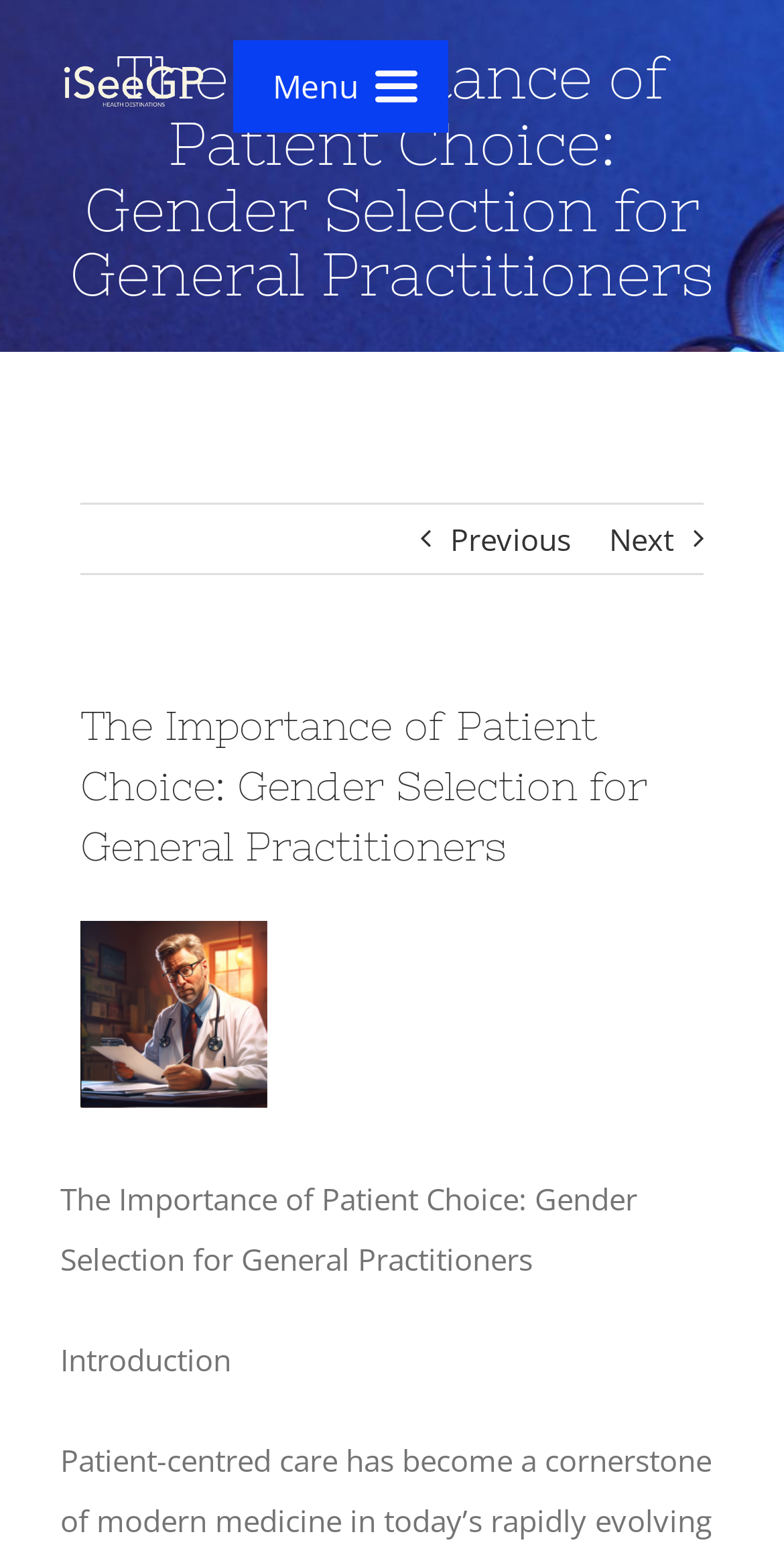Find and indicate the bounding box coordinates of the region you should select to follow the given instruction: "Click the link to view larger image".

[0.1, 0.593, 0.213, 0.695]